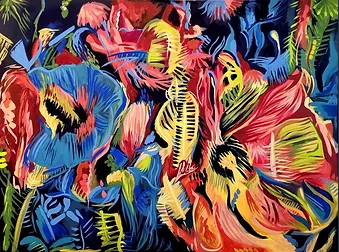Please answer the following question using a single word or phrase: 
What is the theme of the 'Dragon fly products' collection?

Nature